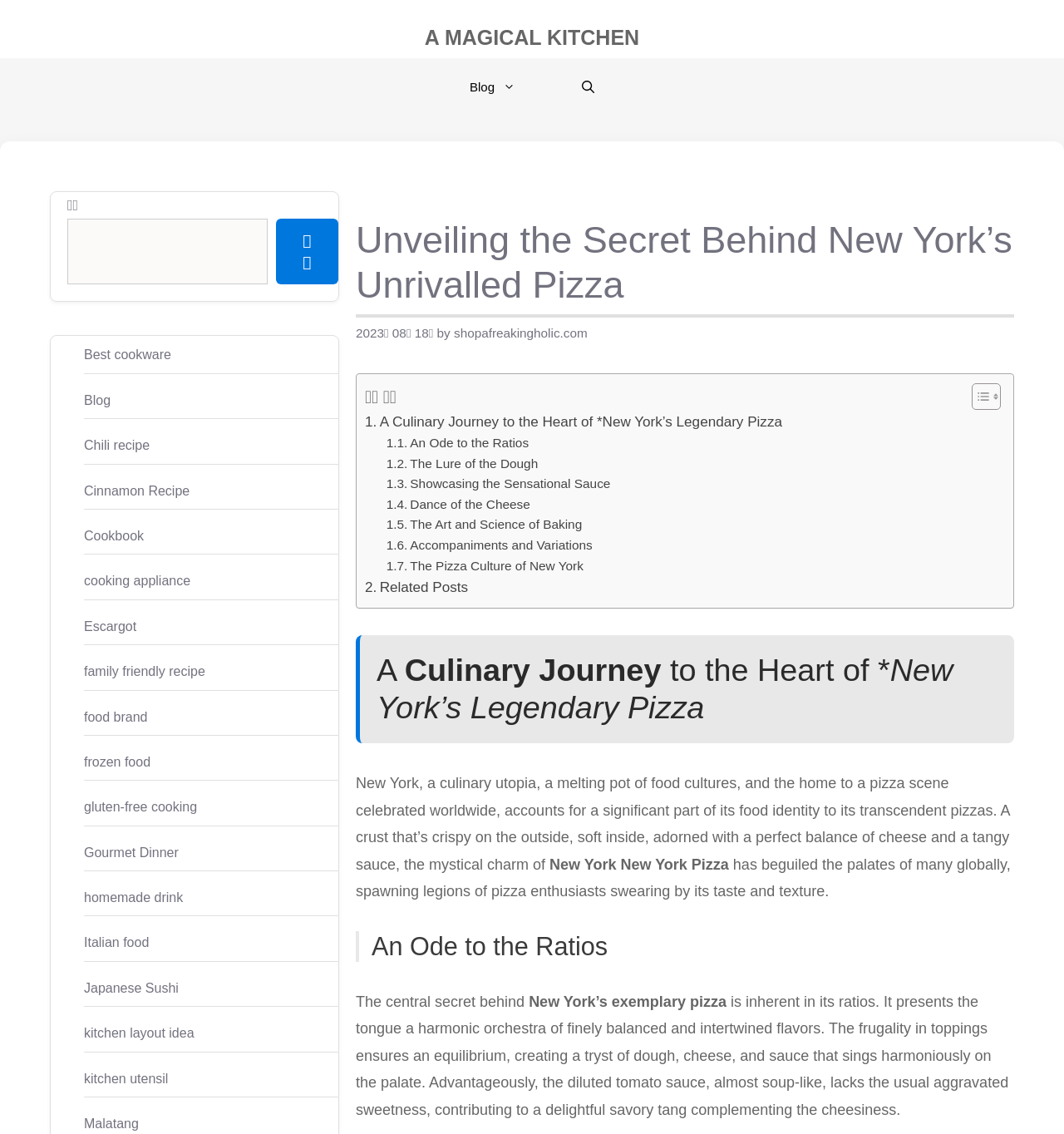Please identify the bounding box coordinates of the area I need to click to accomplish the following instruction: "Search for something".

[0.063, 0.193, 0.251, 0.251]